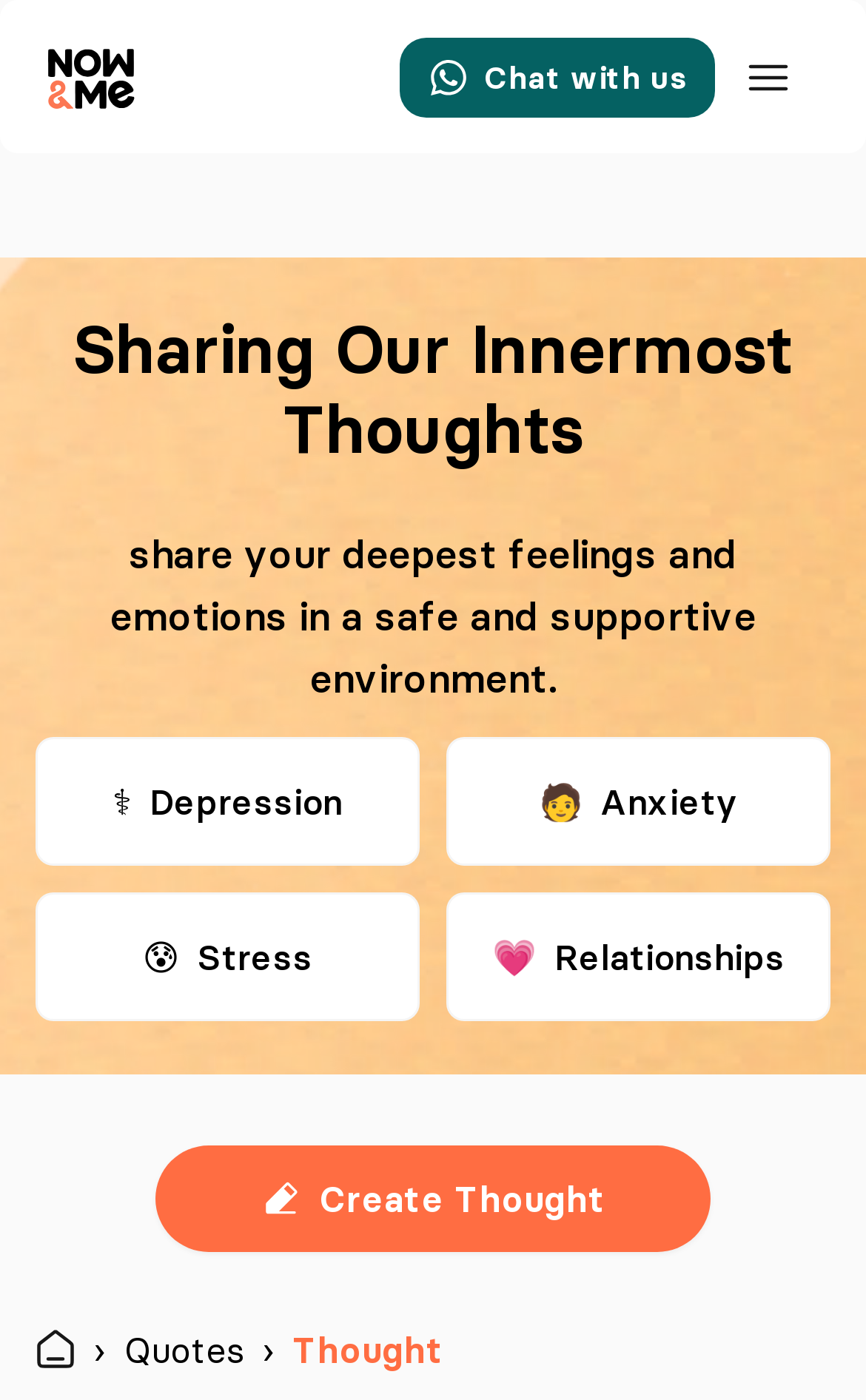What is the name of the navigation menu item next to '›'?
Use the image to give a comprehensive and detailed response to the question.

The webpage has a navigation menu item '›' followed by 'Quotes', suggesting that 'Quotes' is a section or category on the platform.